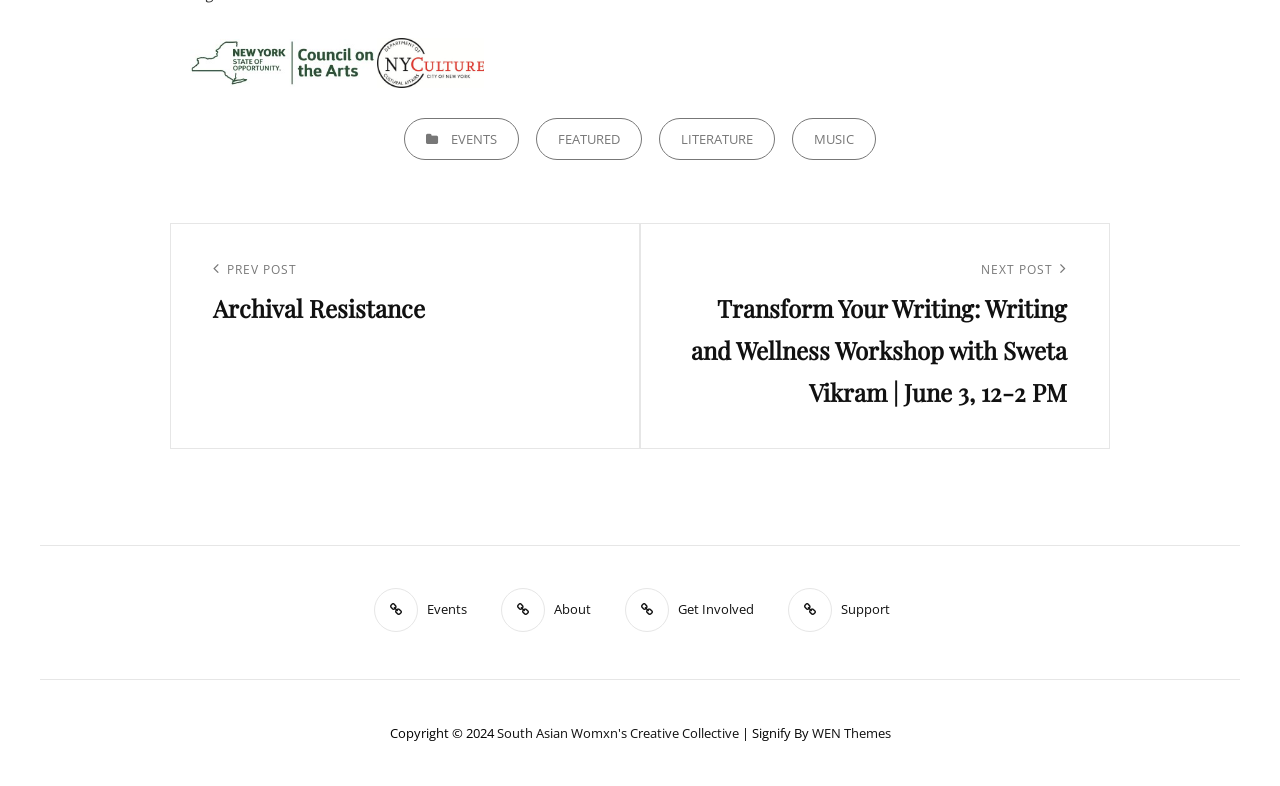Respond with a single word or phrase to the following question: What is the copyright year?

2024